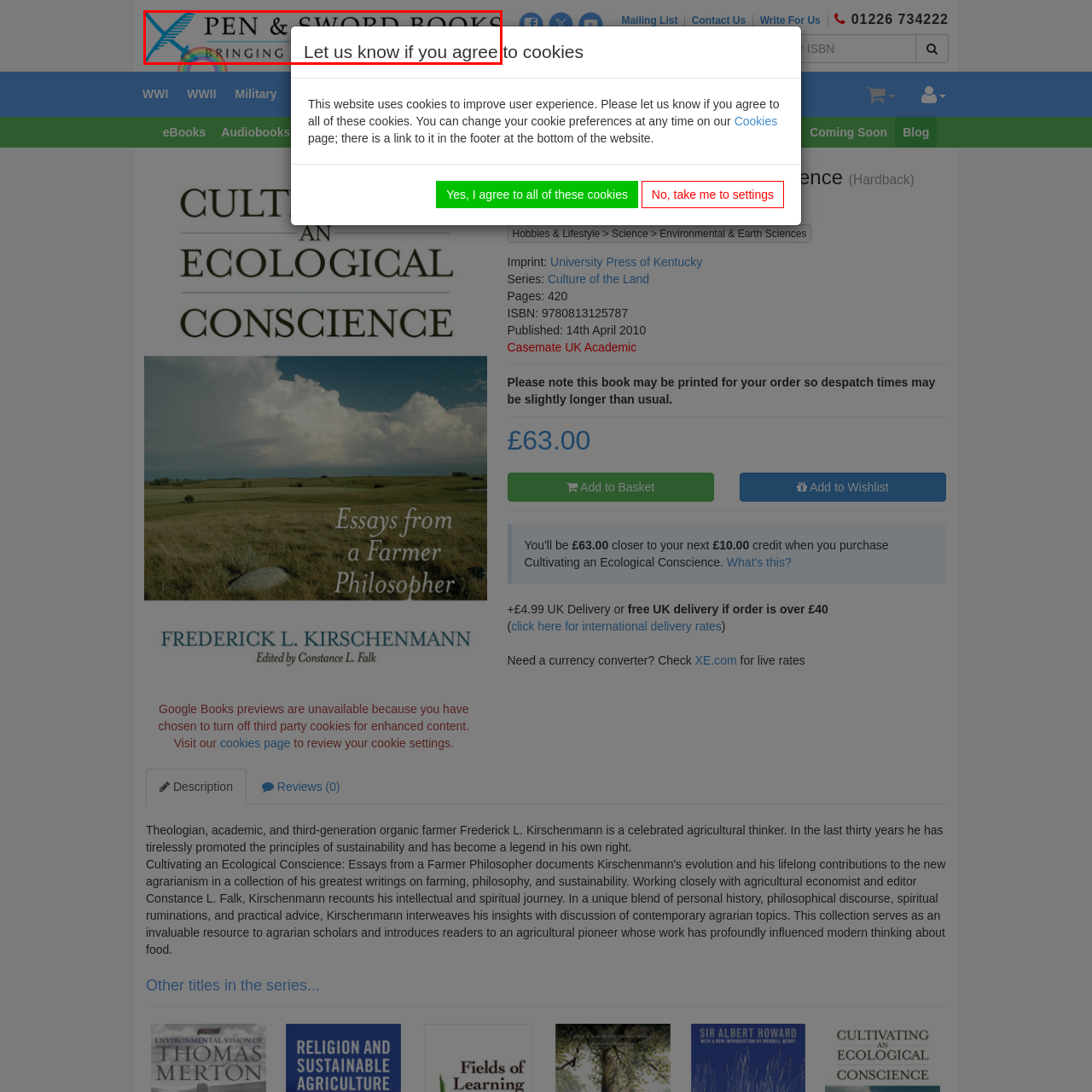Focus on the image marked by the red bounding box and offer an in-depth answer to the subsequent question based on the visual content: What do the crossed swords in the logo represent?

The dynamic design of the logo showcases two crossed swords, which symbolize historical themes, emphasizing the publisher's focus on providing insightful historical literature.